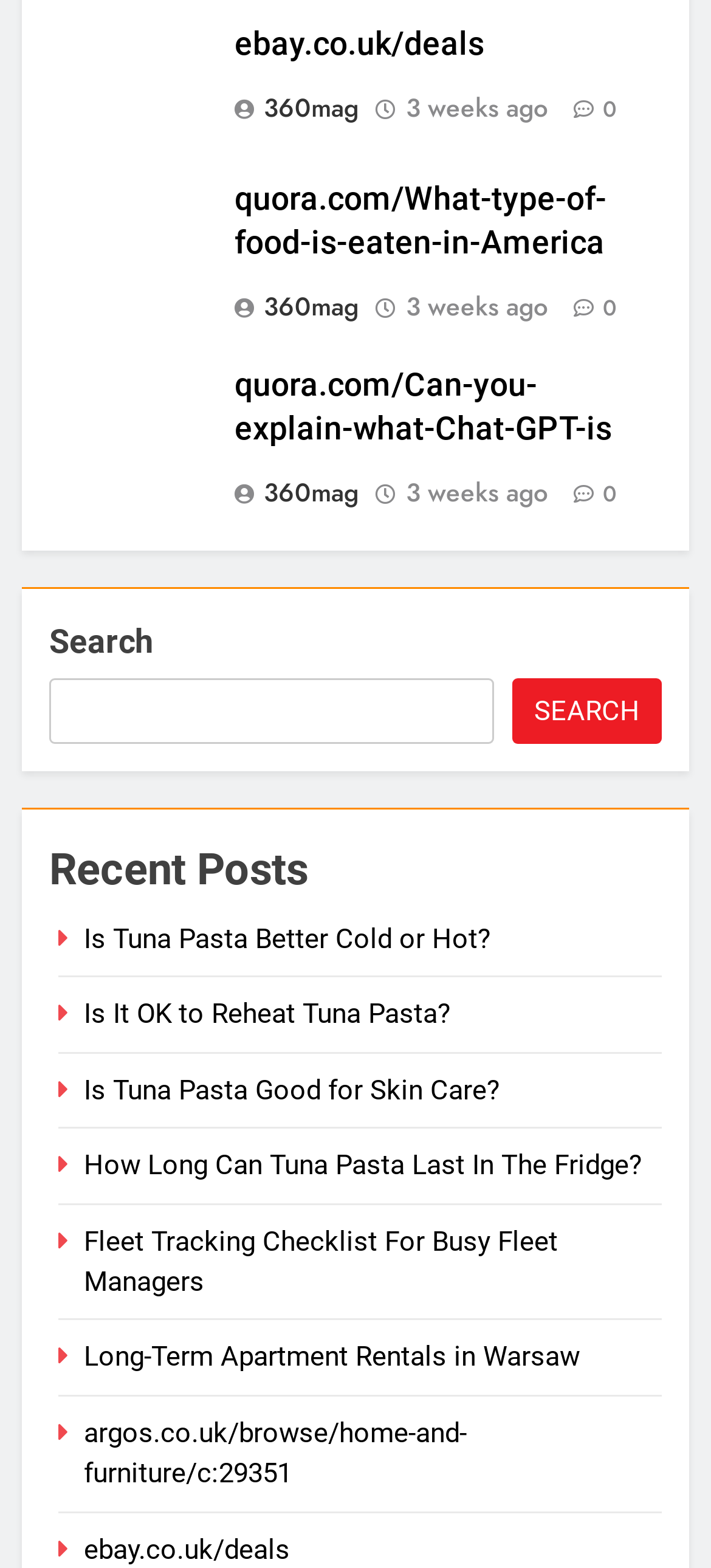Please determine the bounding box coordinates of the area that needs to be clicked to complete this task: 'Search for something'. The coordinates must be four float numbers between 0 and 1, formatted as [left, top, right, bottom].

[0.069, 0.432, 0.695, 0.474]